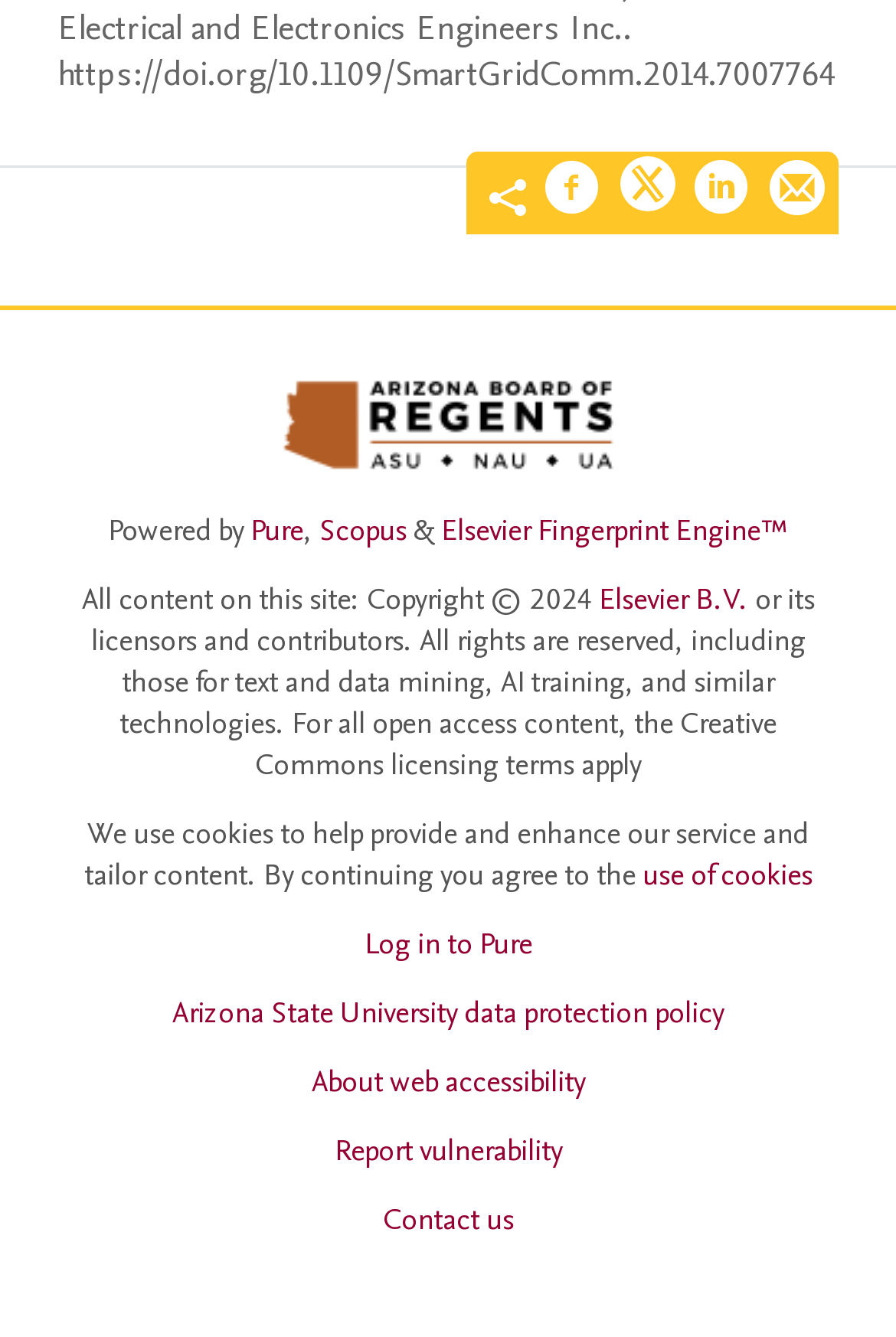What is the name of the engine mentioned on the webpage?
Refer to the screenshot and answer in one word or phrase.

Elsevier Fingerprint Engine